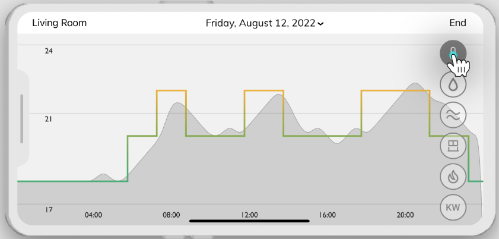From the image, can you give a detailed response to the question below:
What is the purpose of this smartphone interface?

The caption states that this interface is part of a smart home management system, and its purpose is to facilitate real-time monitoring and adjustment of heating settings to optimize comfort and energy efficiency.